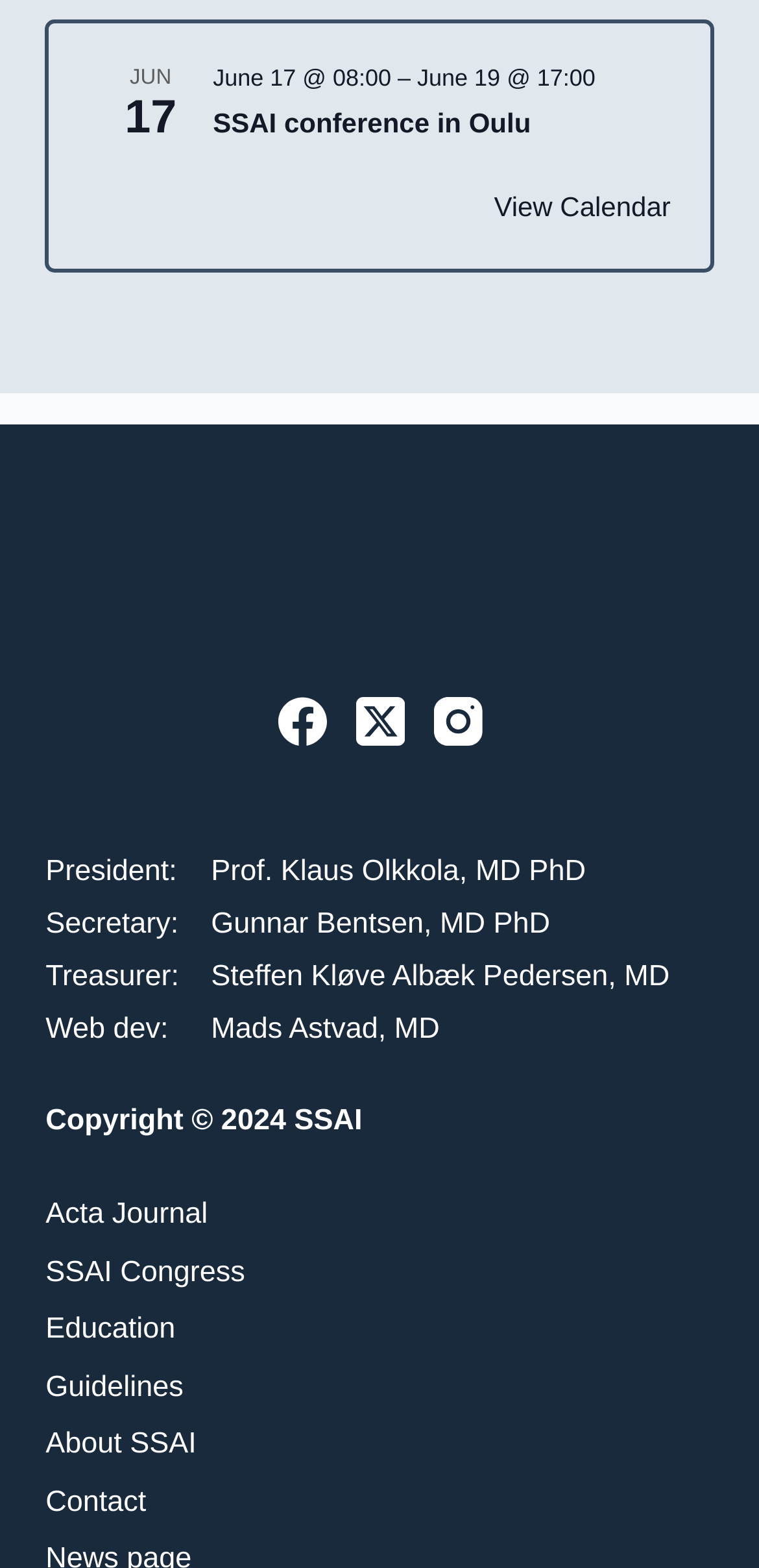Determine the bounding box coordinates for the area that should be clicked to carry out the following instruction: "Read about the President".

[0.278, 0.545, 0.772, 0.566]